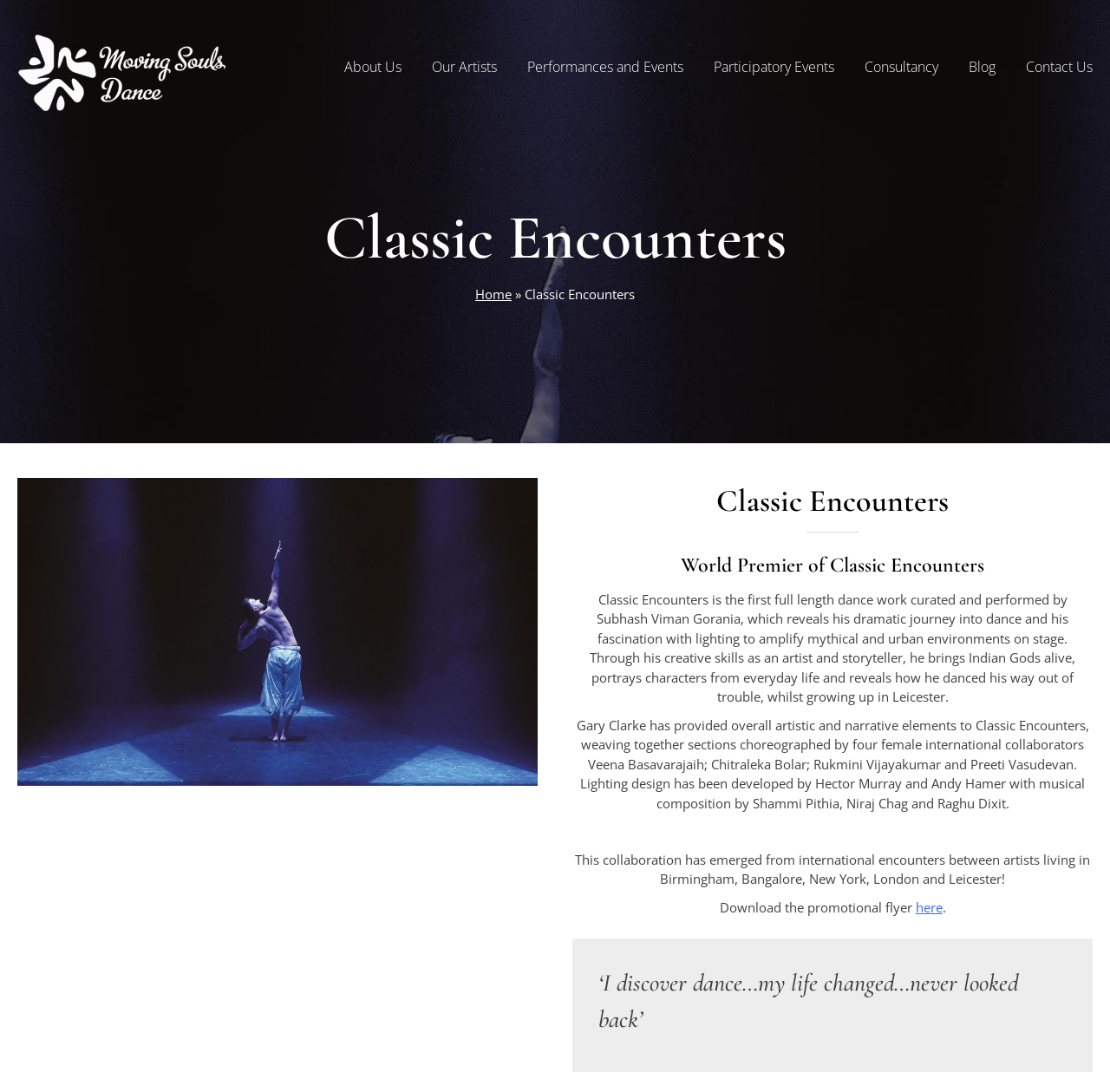What is the role of Gary Clarke in Classic Encounters?
Could you please answer the question thoroughly and with as much detail as possible?

I found the answer by reading the text on the webpage, which states 'Gary Clarke has provided overall artistic and narrative elements to Classic Encounters...'.